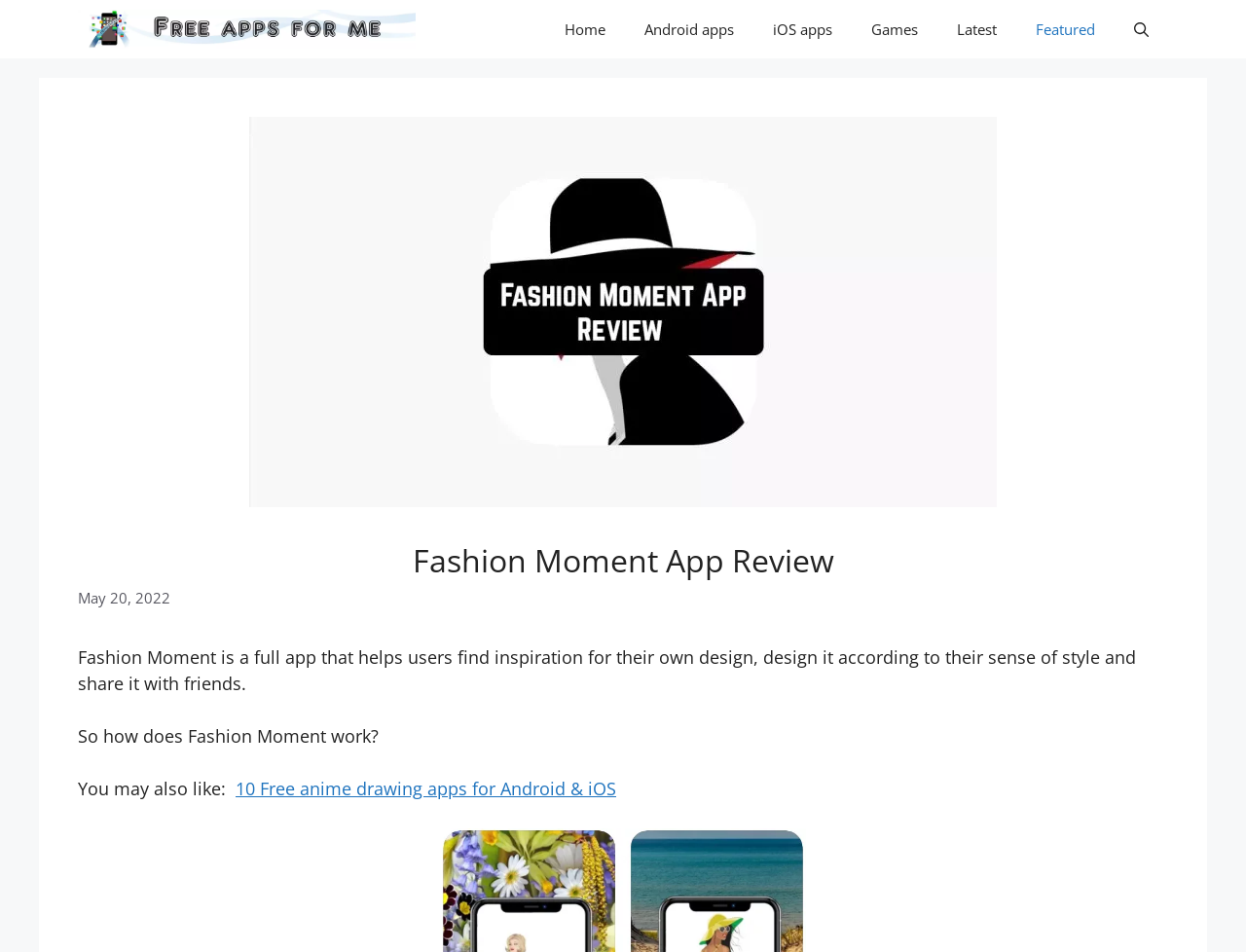Specify the bounding box coordinates of the element's region that should be clicked to achieve the following instruction: "search for apps". The bounding box coordinates consist of four float numbers between 0 and 1, in the format [left, top, right, bottom].

[0.895, 0.0, 0.938, 0.061]